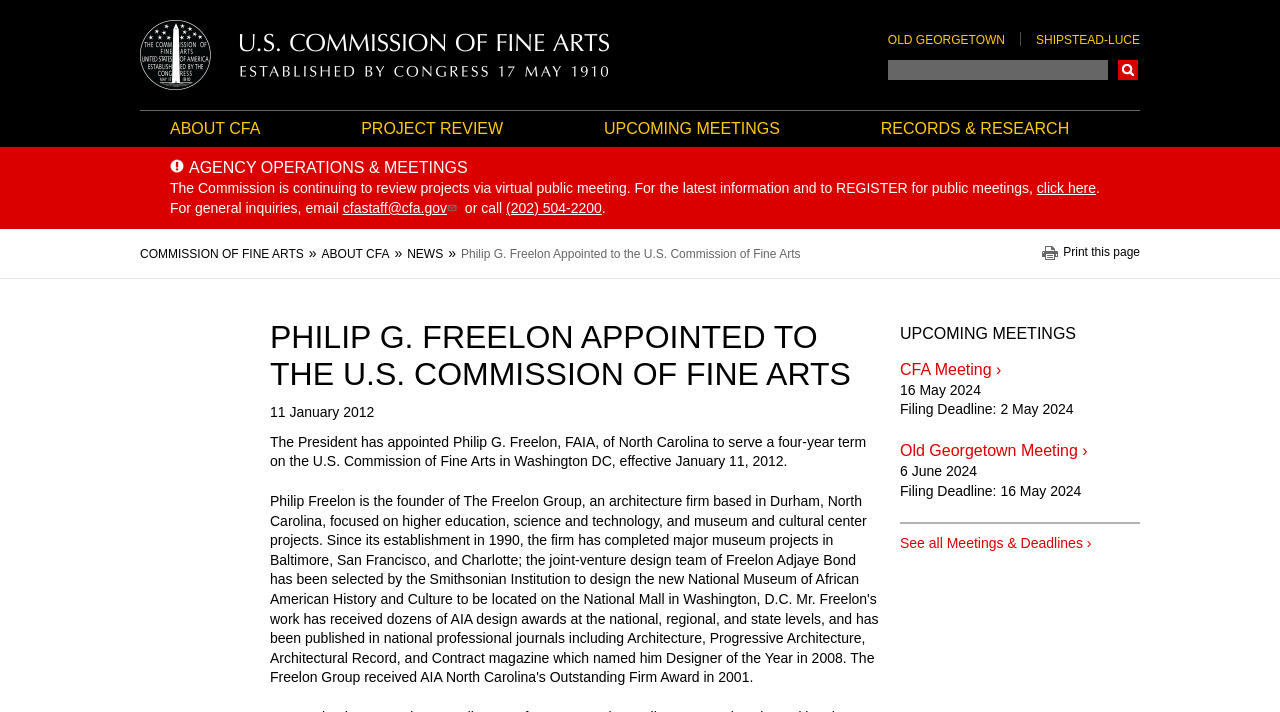Please identify the bounding box coordinates of the element I need to click to follow this instruction: "Read about Philip G. Freelon's appointment".

[0.211, 0.448, 0.688, 0.552]